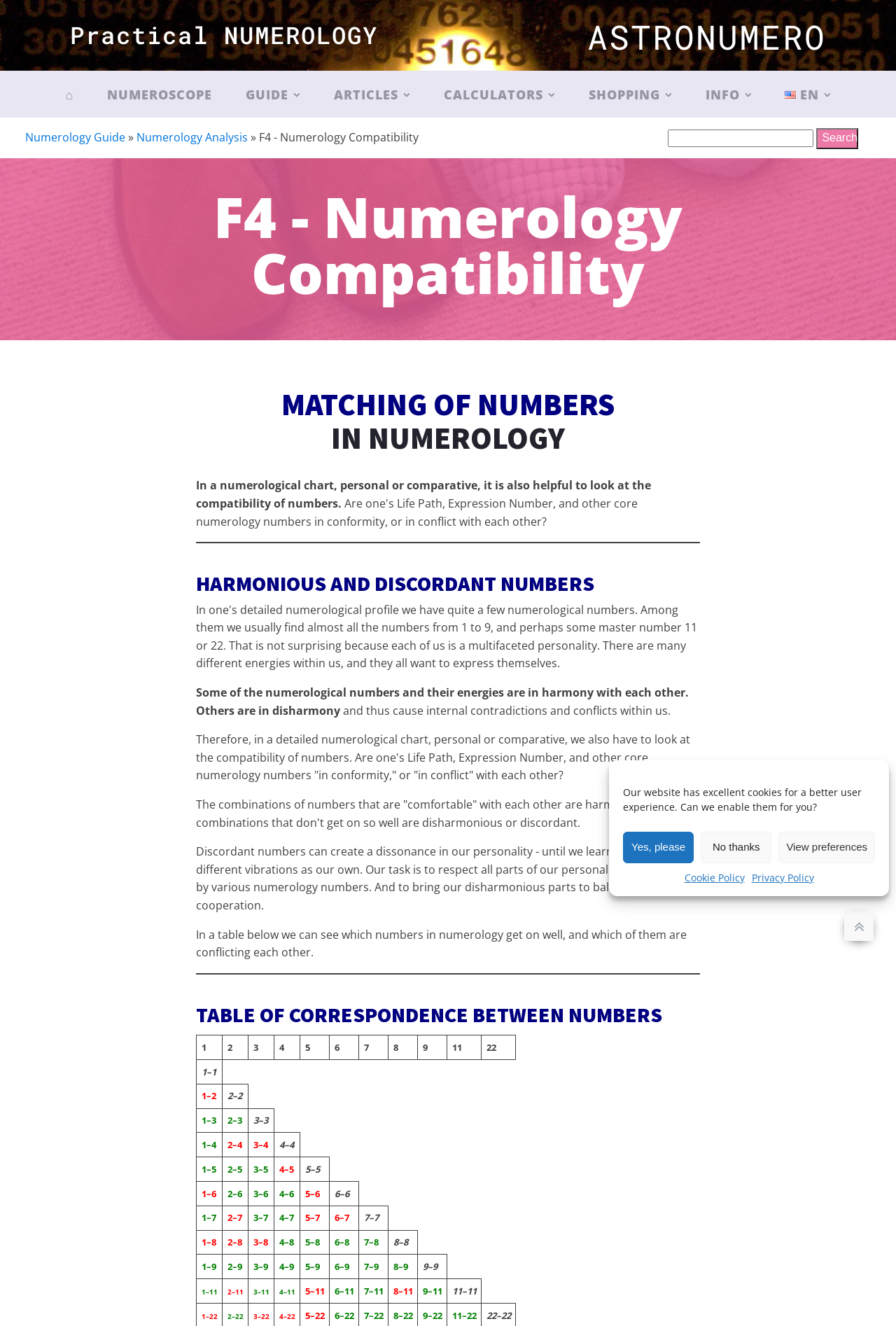Identify the bounding box coordinates of the area that should be clicked in order to complete the given instruction: "Read the article 'The Politics of Heroin'". The bounding box coordinates should be four float numbers between 0 and 1, i.e., [left, top, right, bottom].

None